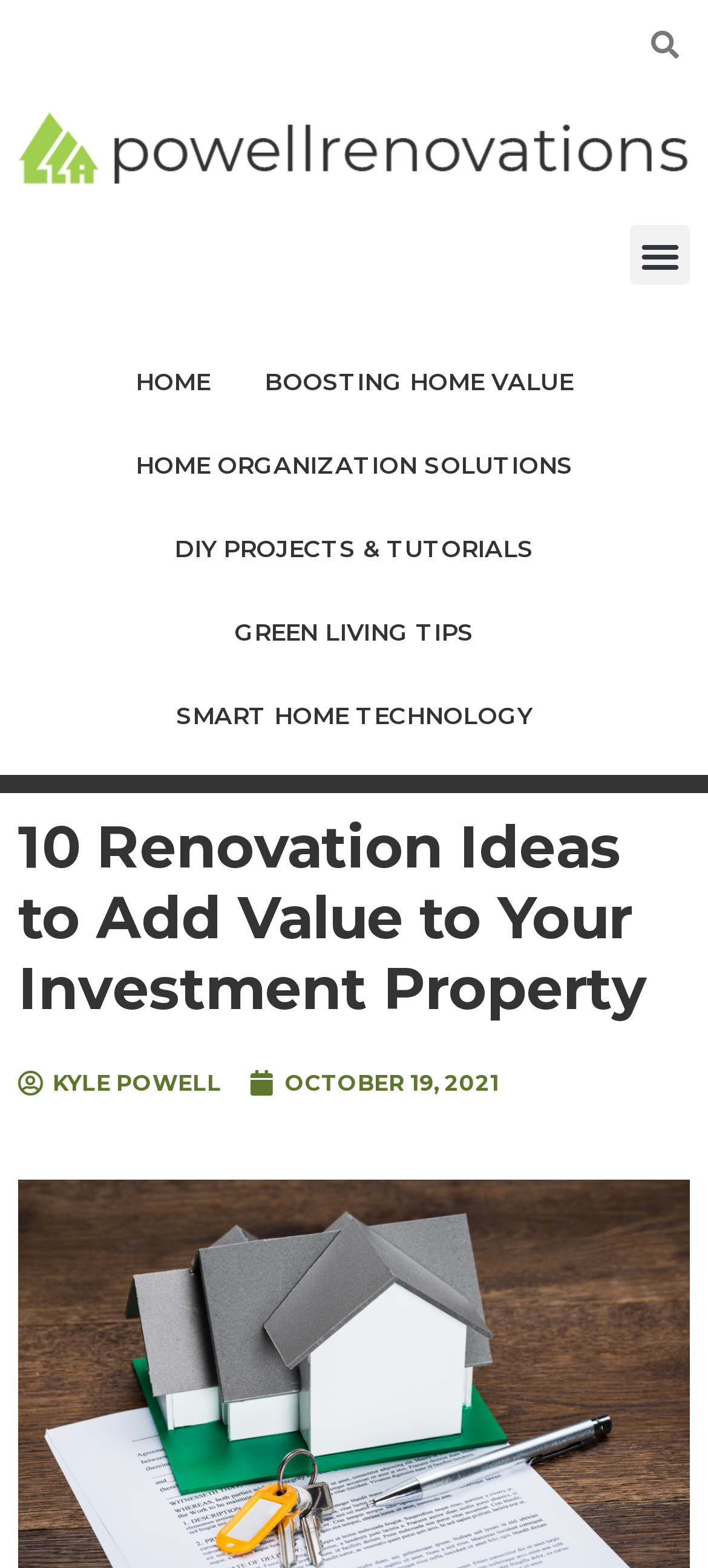Find the bounding box coordinates of the element you need to click on to perform this action: 'search'. The coordinates should be represented by four float values between 0 and 1, in the format [left, top, right, bottom].

[0.026, 0.013, 0.974, 0.045]